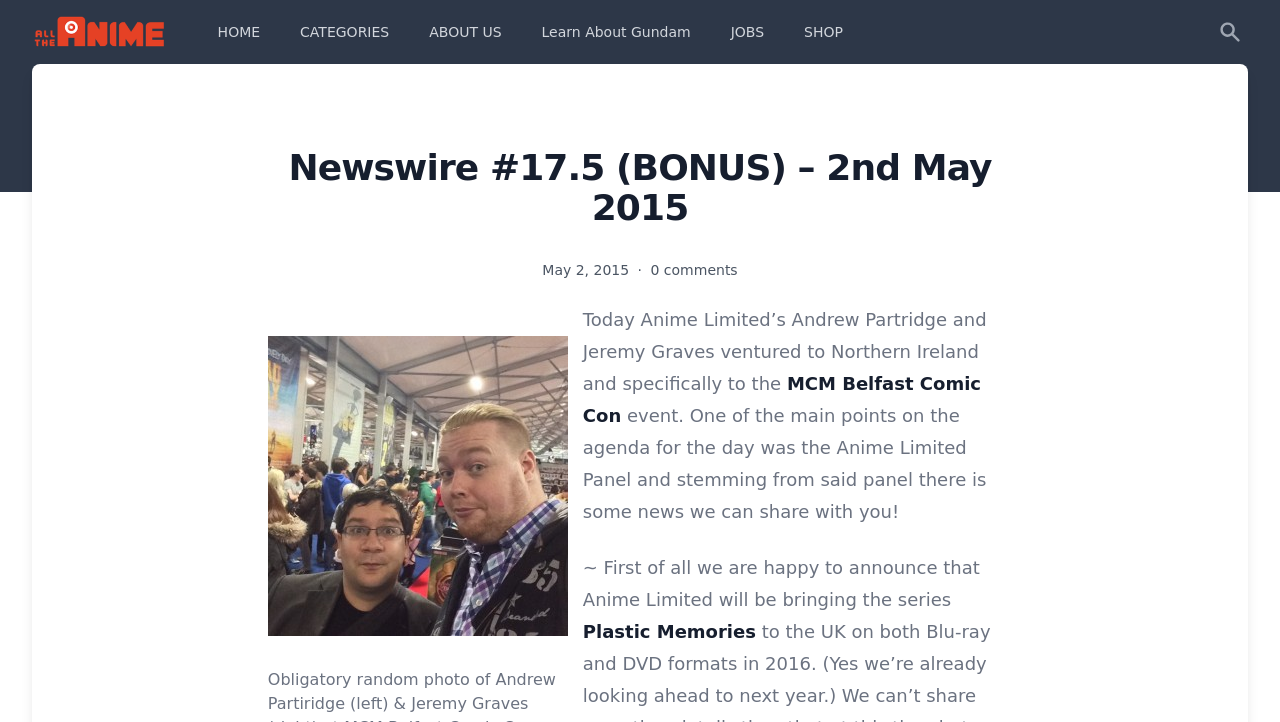Identify the bounding box coordinates of the clickable section necessary to follow the following instruction: "Go to HOME page". The coordinates should be presented as four float numbers from 0 to 1, i.e., [left, top, right, bottom].

[0.161, 0.019, 0.213, 0.07]